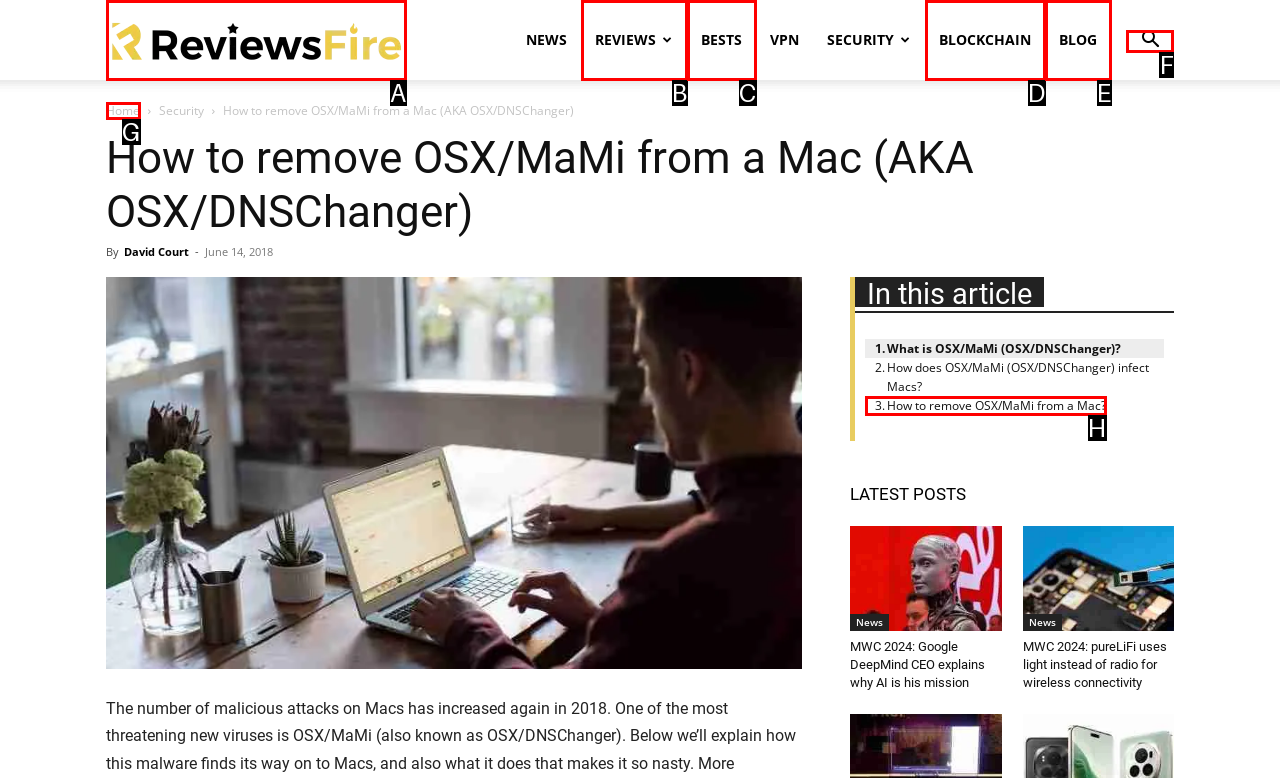Based on the choices marked in the screenshot, which letter represents the correct UI element to perform the task: Search?

F